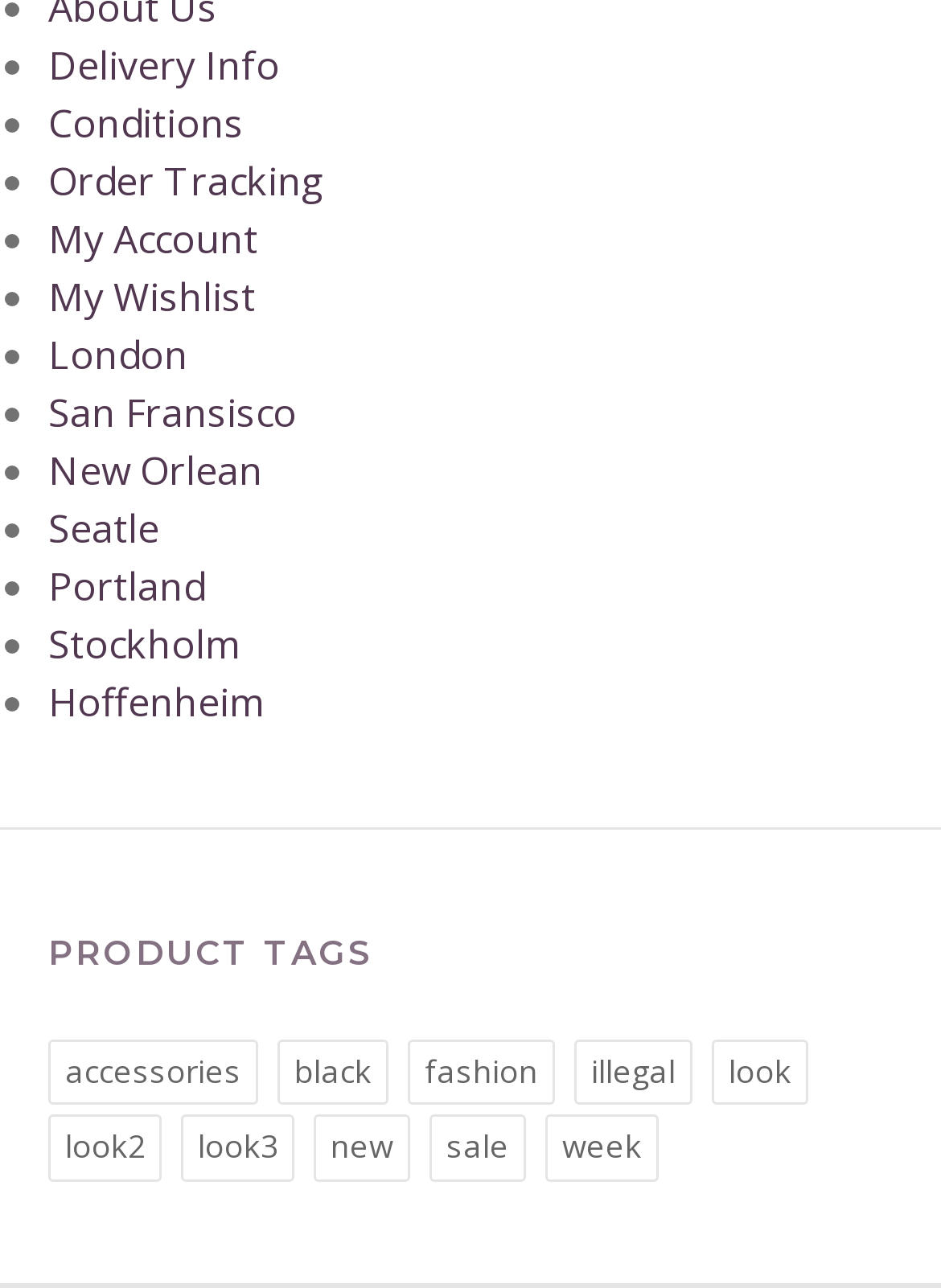Please specify the bounding box coordinates in the format (top-left x, top-left y, bottom-right x, bottom-right y), with values ranging from 0 to 1. Identify the bounding box for the UI component described as follows: illegal

[0.61, 0.807, 0.736, 0.858]